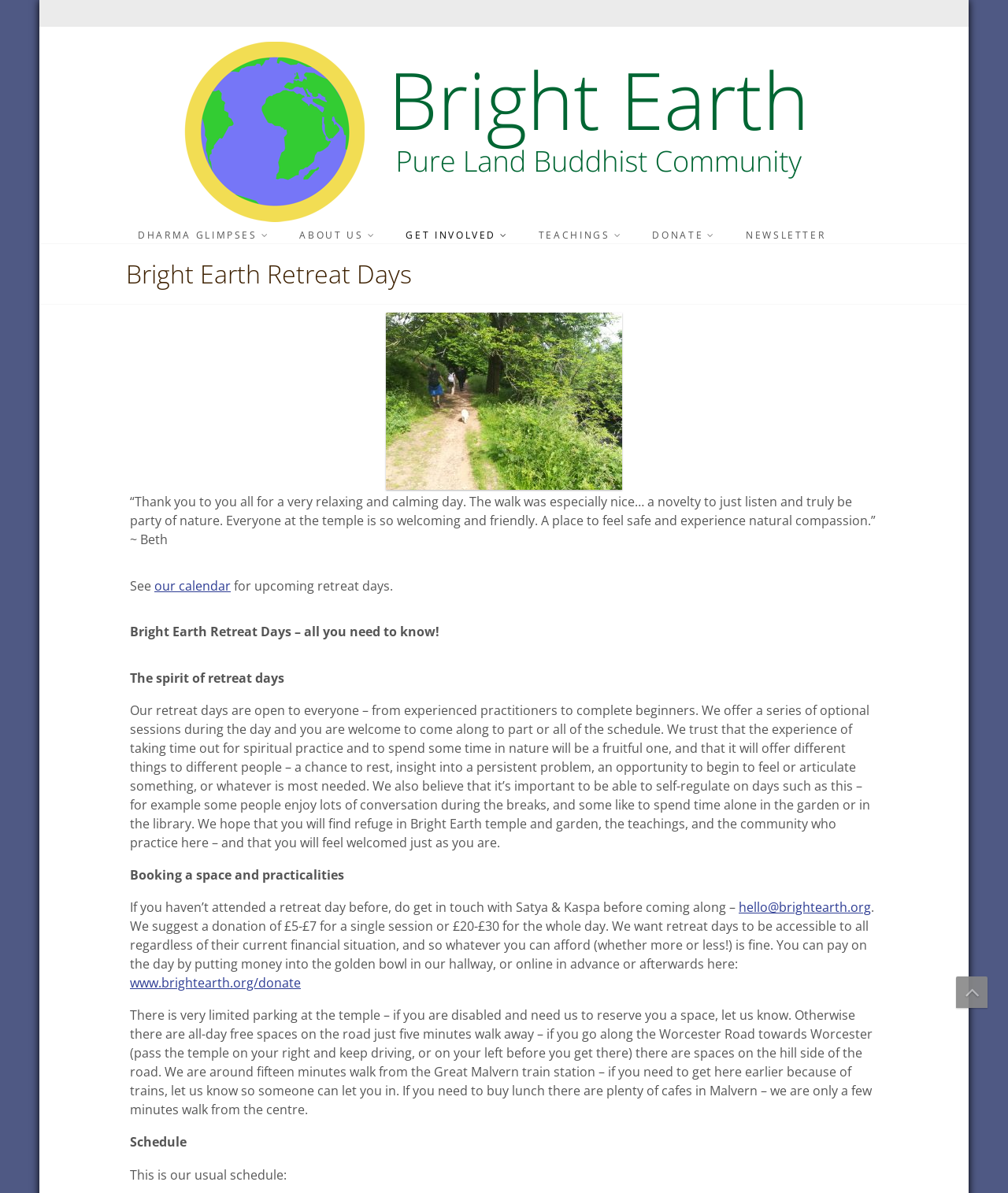Using the information in the image, give a detailed answer to the following question: What is the location of the temple?

Although the exact address is not mentioned, the webpage mentions that the temple is around 15 minutes walk from the Great Malvern train station, and there are all-day free parking spaces on the road just five minutes walk away.